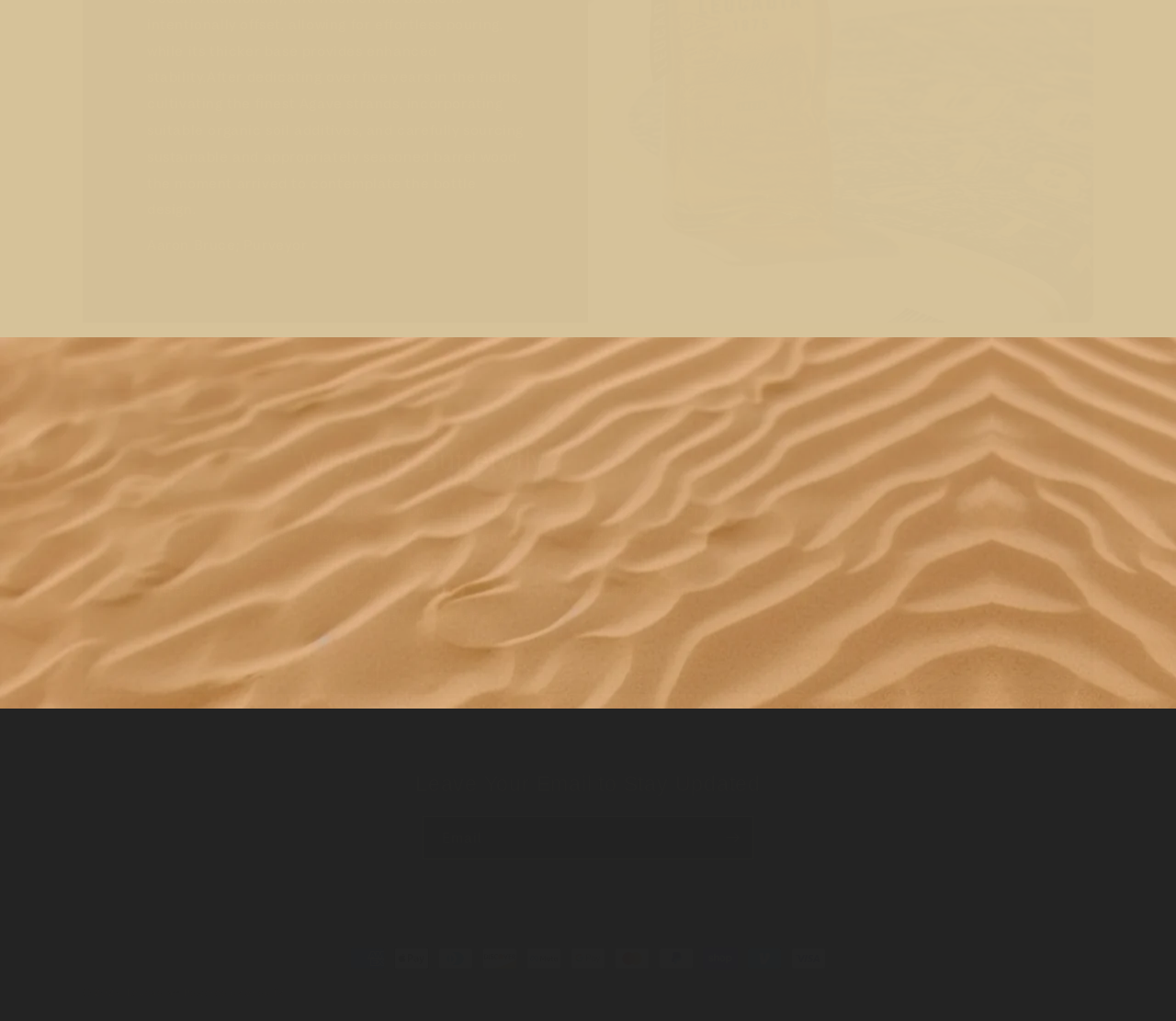Locate the UI element described by Powered by Shopify in the provided webpage screenshot. Return the bounding box coordinates in the format (top-left x, top-left y, bottom-right x, bottom-right y), ensuring all values are between 0 and 1.

[0.156, 0.966, 0.241, 0.979]